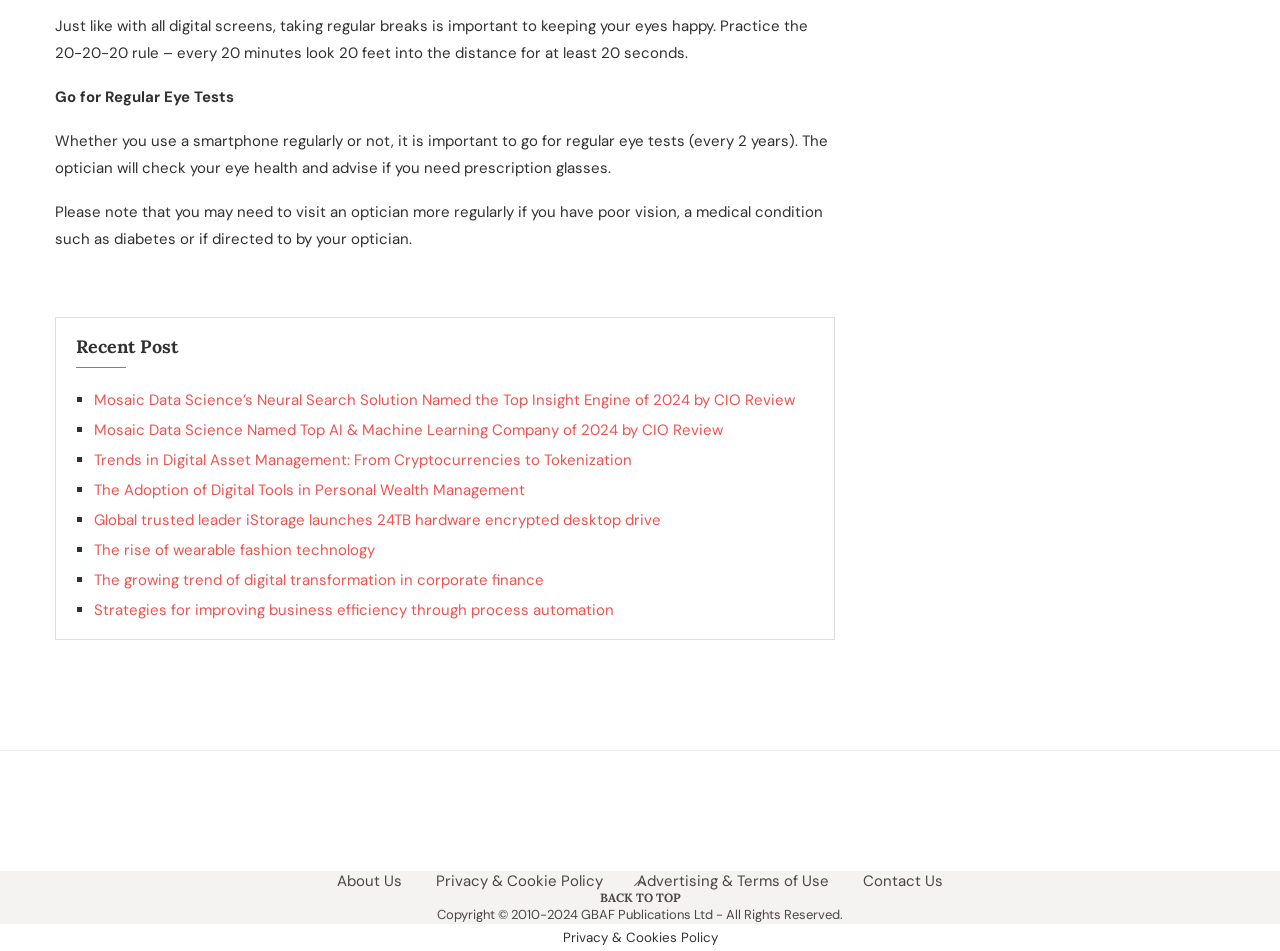Ascertain the bounding box coordinates for the UI element detailed here: "About Us". The coordinates should be provided as [left, top, right, bottom] with each value being a float between 0 and 1.

[0.263, 0.916, 0.314, 0.937]